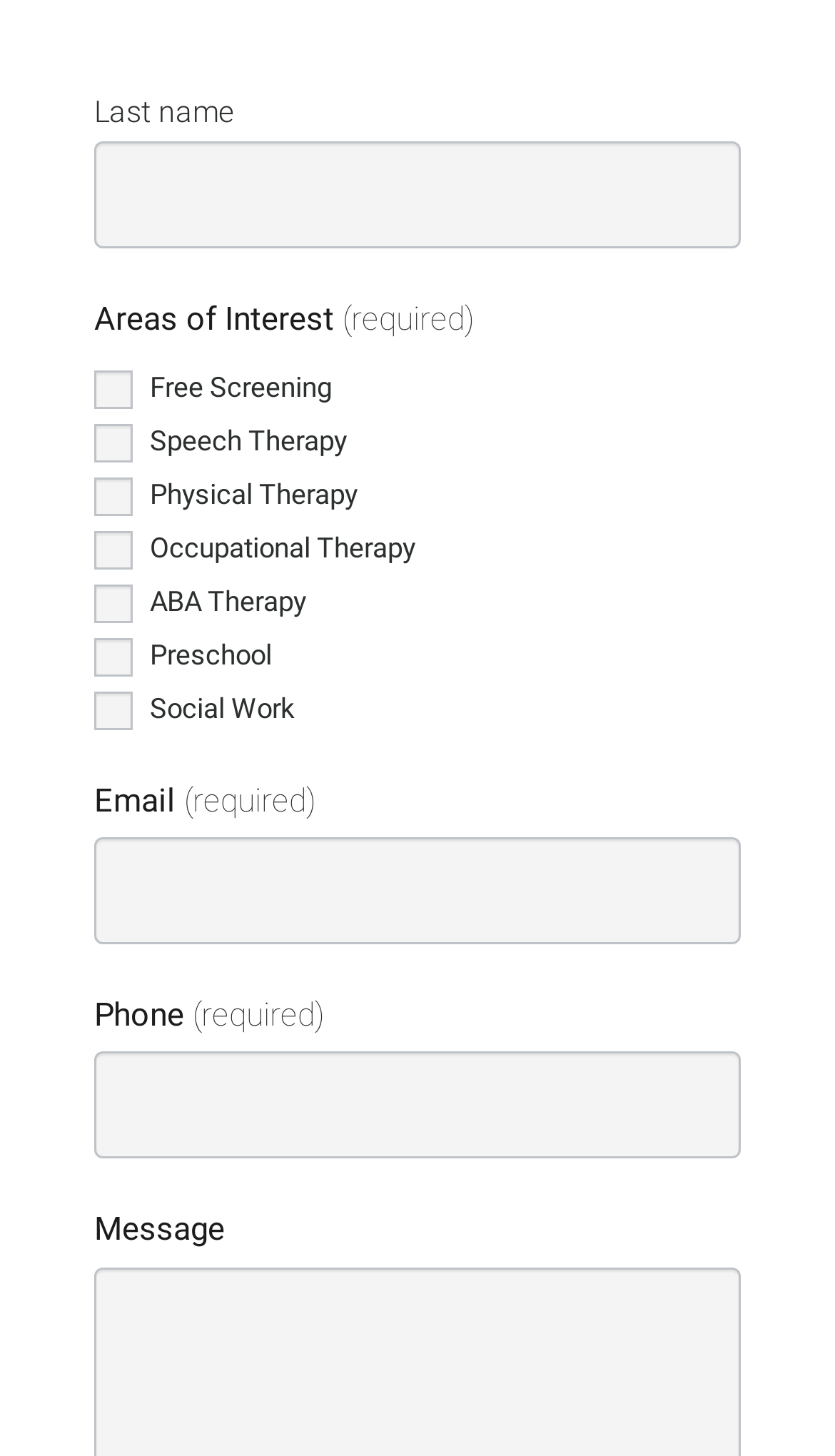Pinpoint the bounding box coordinates of the area that must be clicked to complete this instruction: "Enter phone number".

[0.113, 0.723, 0.887, 0.796]